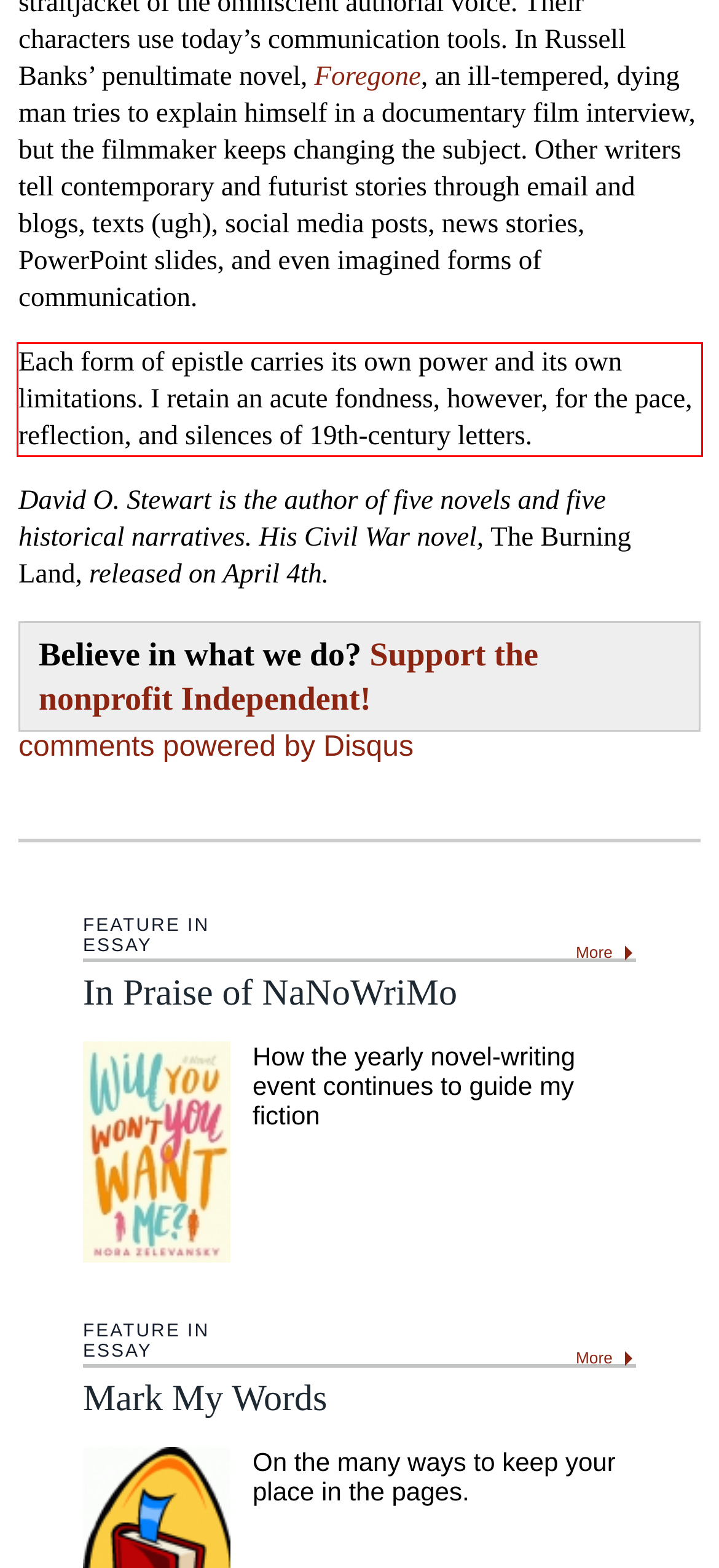Please look at the screenshot provided and find the red bounding box. Extract the text content contained within this bounding box.

Each form of epistle carries its own power and its own limitations. I retain an acute fondness, however, for the pace, reflection, and silences of 19th-century letters.